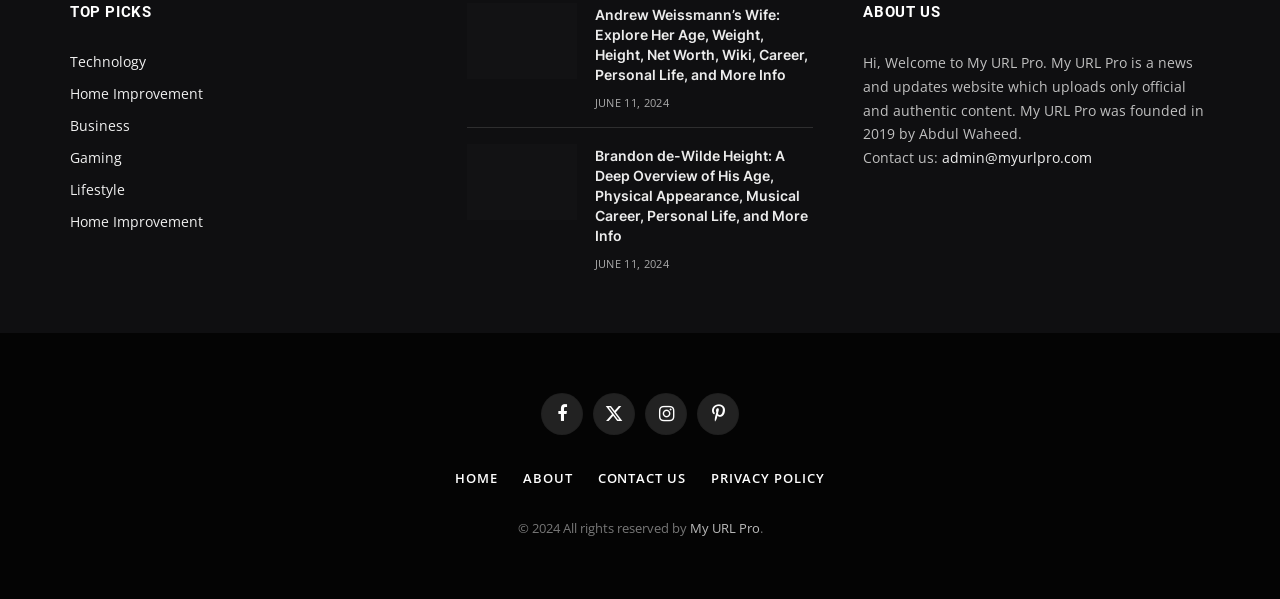What is the name of the website?
Look at the image and respond to the question as thoroughly as possible.

The name of the website is 'My URL Pro' because it is mentioned in the 'ABOUT US' section, which provides information about the website, and also in the footer section where it says '© 2024 All rights reserved by My URL Pro'.